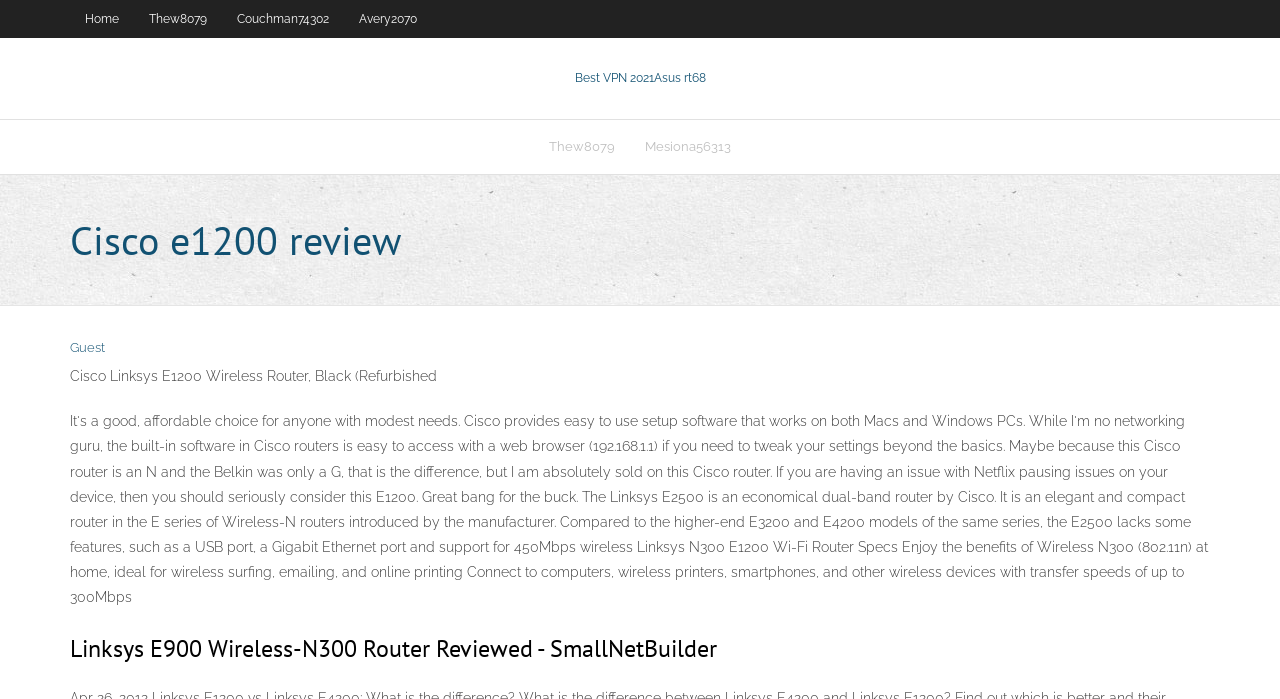What is the title of the reviewed article?
Based on the content of the image, thoroughly explain and answer the question.

I found the heading 'Linksys E900 Wireless-N300 Router Reviewed - SmallNetBuilder' on the webpage, which suggests that the title of the reviewed article is 'Linksys E900 Wireless-N300 Router Reviewed'.